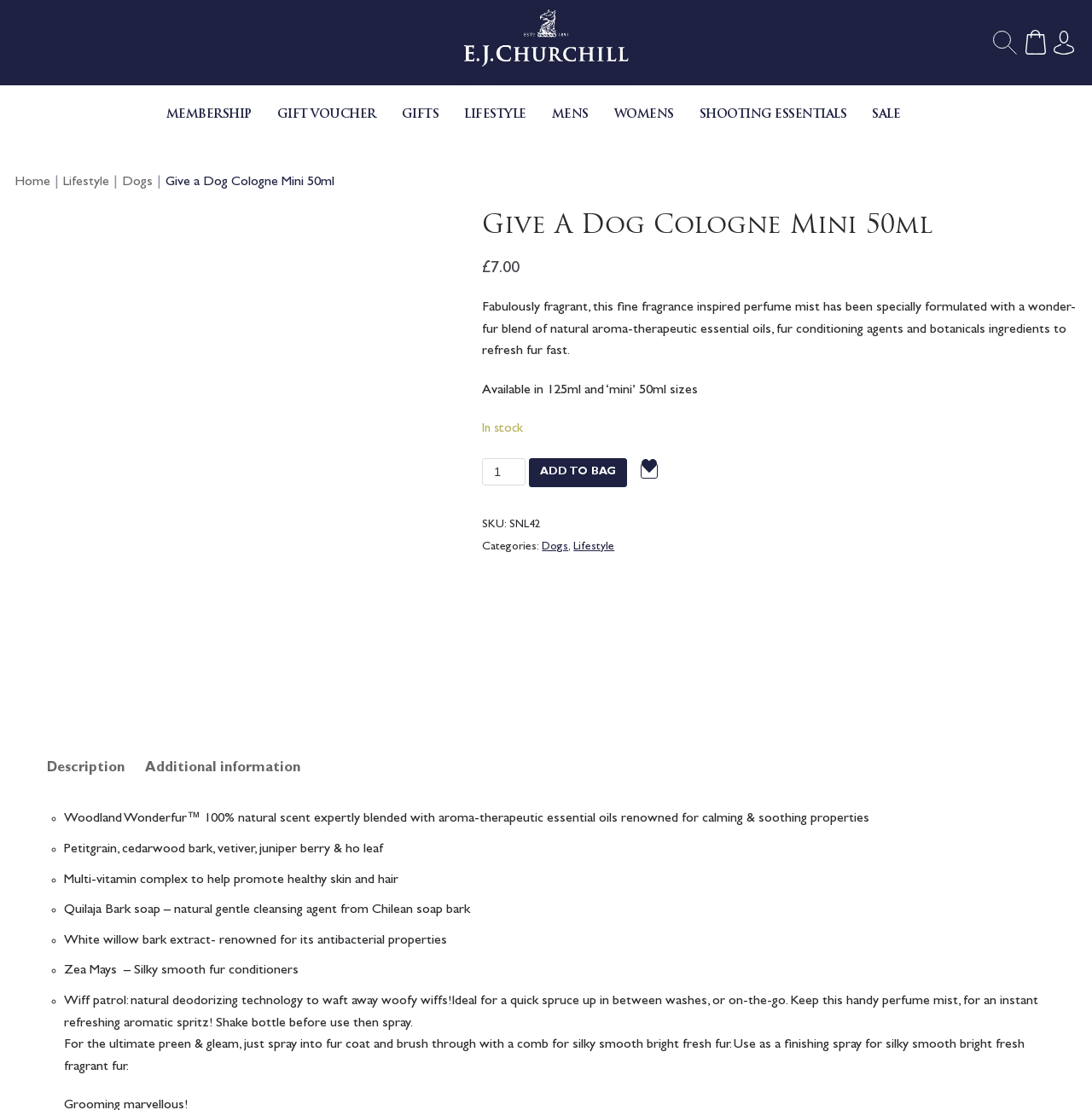Find the bounding box of the element with the following description: "Shooting Essentials". The coordinates must be four float numbers between 0 and 1, formatted as [left, top, right, bottom].

[0.64, 0.077, 0.775, 0.131]